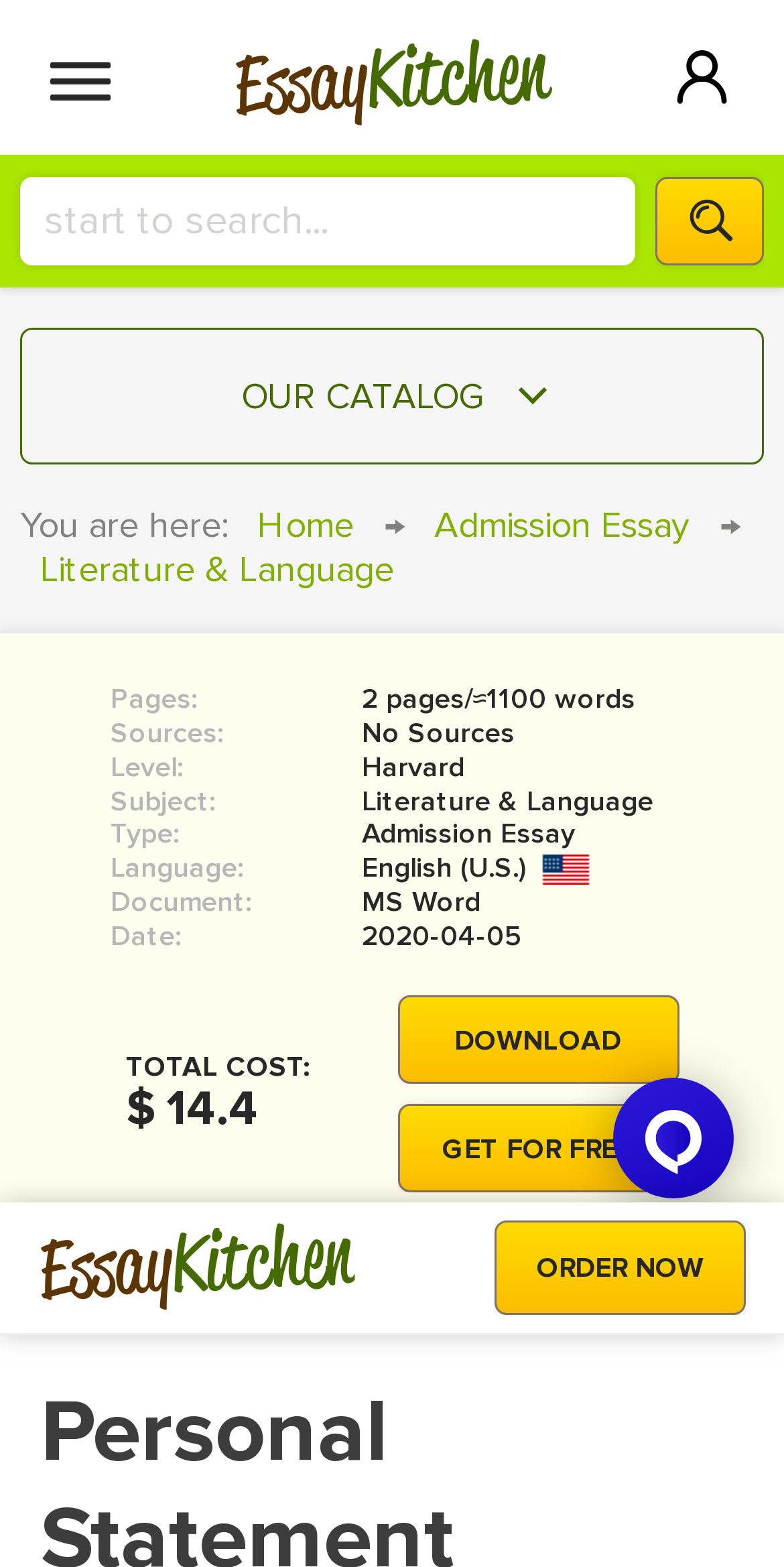Identify the bounding box of the HTML element described as: "Essay".

[0.028, 0.296, 0.972, 0.342]